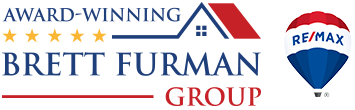How many gold stars are above the agency's name?
Look at the image and answer the question using a single word or phrase.

five